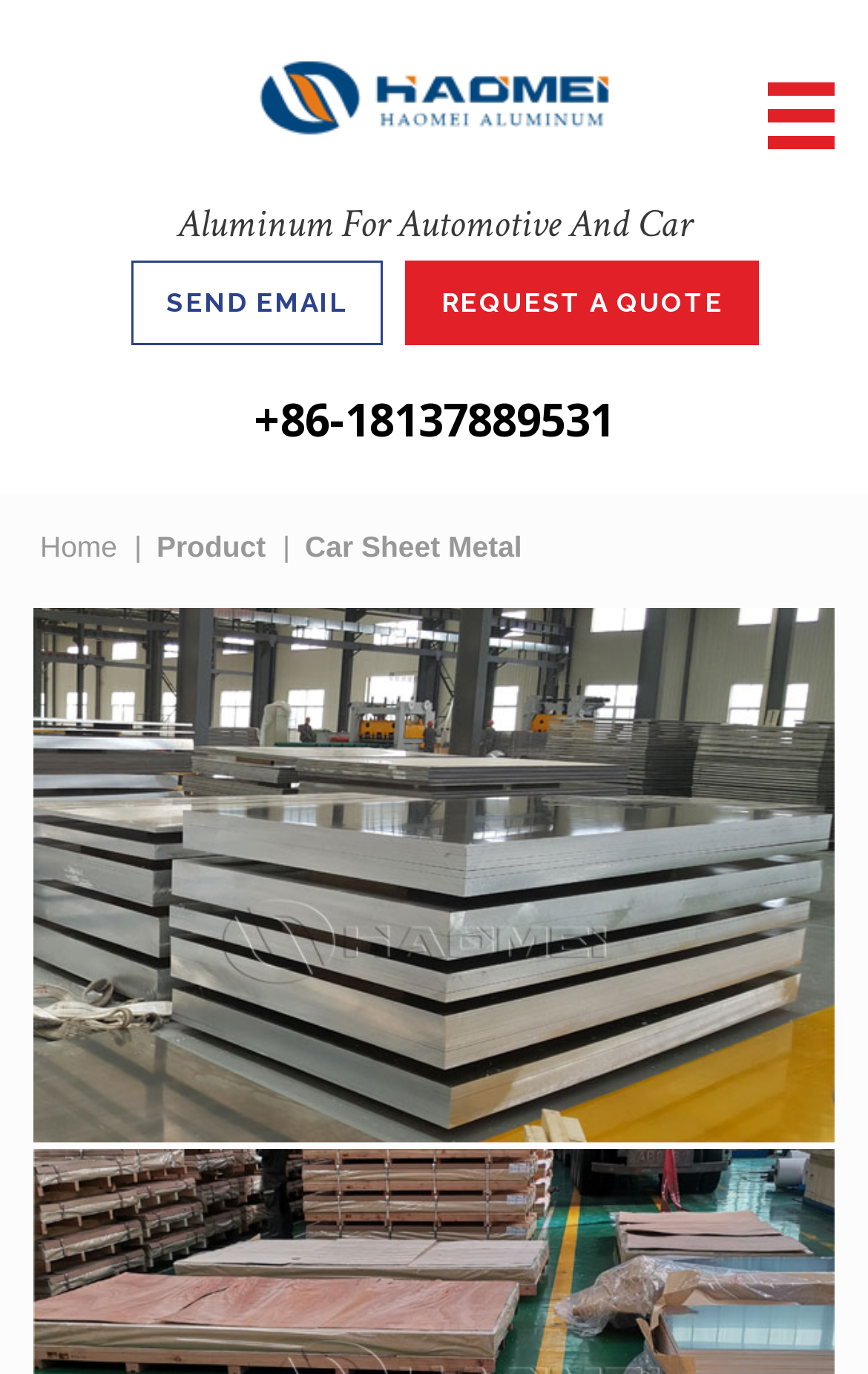Write an extensive caption that covers every aspect of the webpage.

The webpage is about car sheet metal, specifically aluminum materials for automotive closures. At the top, there is a prominent image titled "Surface Armor" that takes up about half of the screen width. Below the image, there is a heading that reads "Aluminum For Automotive And Car". 

On the same horizontal level as the heading, there are three links: "SEND EMAIL" on the left, "REQUEST A QUOTE" on the right, and a phone number "+86-18137889531" in the middle. 

At the top-right corner, there is a "Menu" button. On the left side of the page, there is a navigation menu with links to "Home", "Product", and "Car Sheet Metal", separated by vertical bars. The "Car Sheet Metal" link is the longest and takes up about a quarter of the screen width.